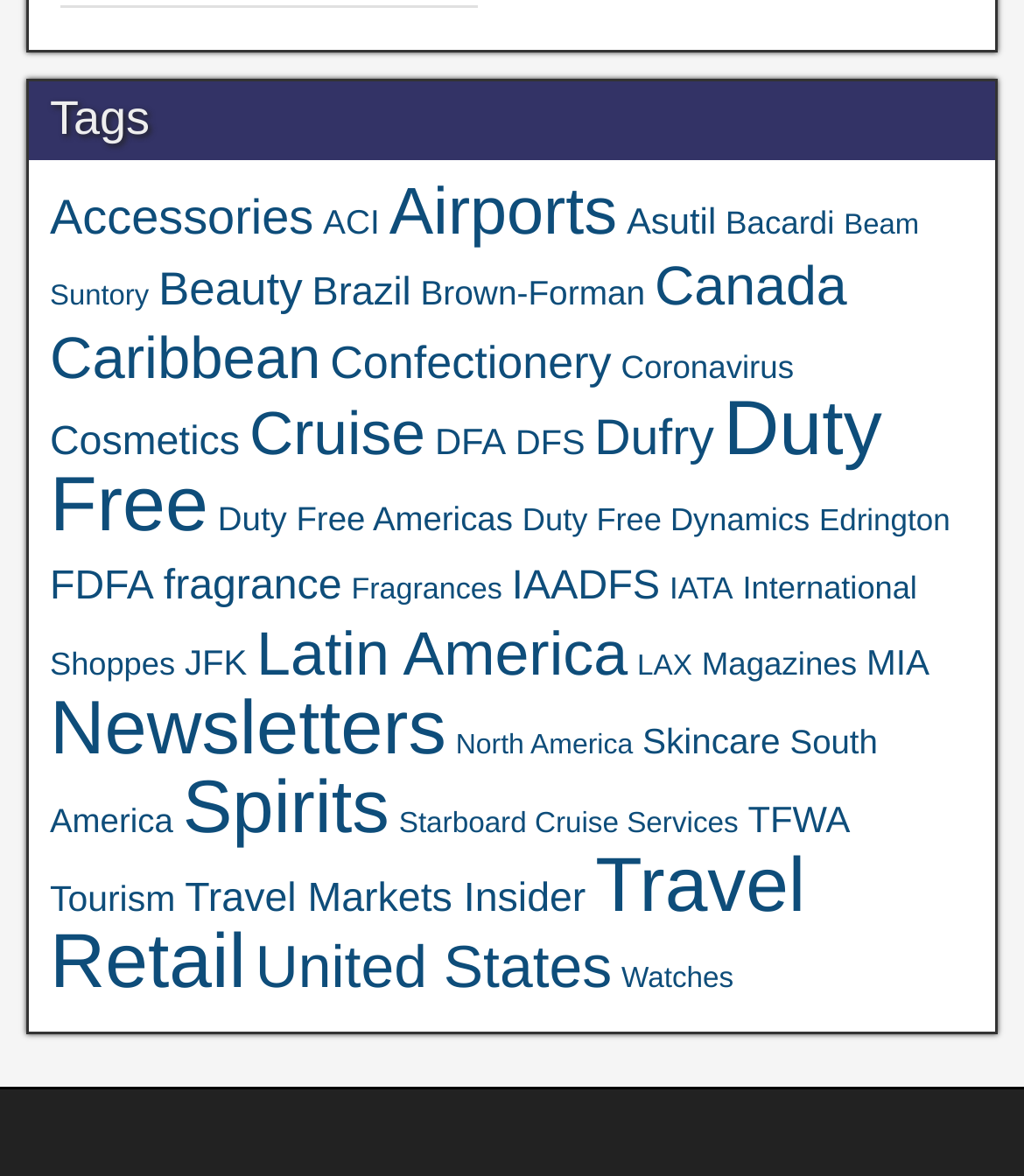Please provide a brief answer to the following inquiry using a single word or phrase:
How many links are on this webpage?

43